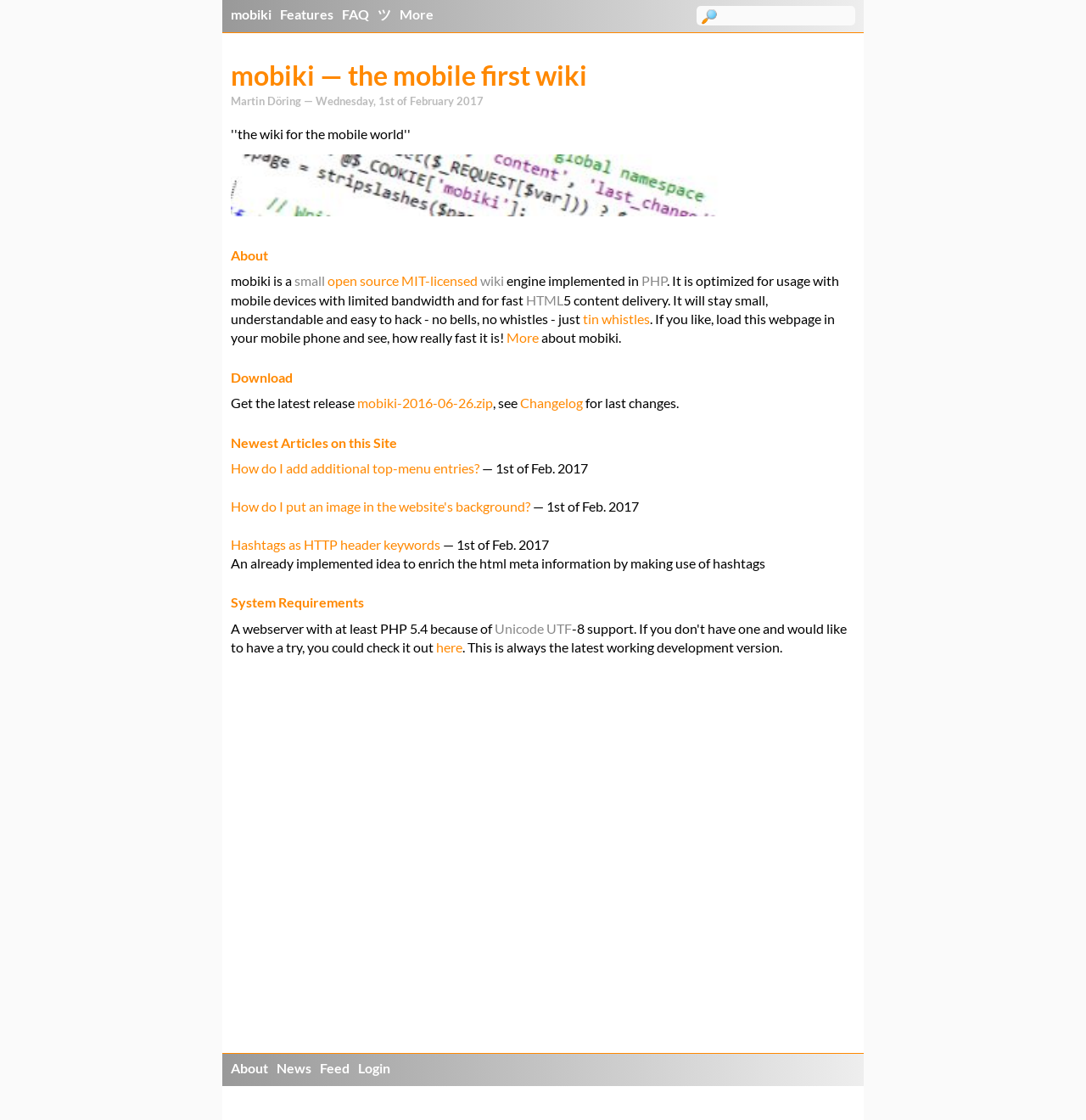Could you specify the bounding box coordinates for the clickable section to complete the following instruction: "download mobiki"?

[0.329, 0.352, 0.454, 0.367]